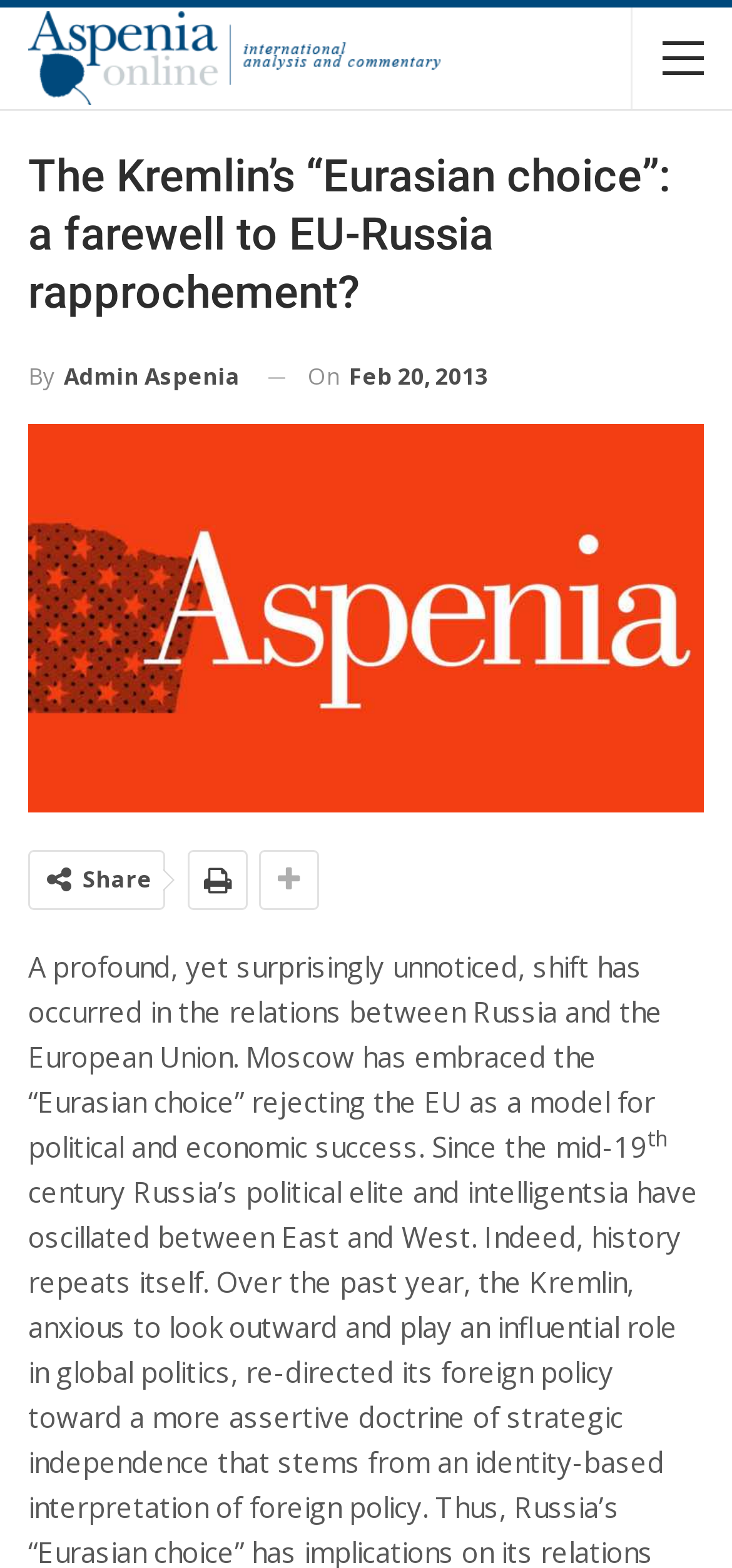Mark the bounding box of the element that matches the following description: "By Admin Aspenia".

[0.038, 0.224, 0.328, 0.256]